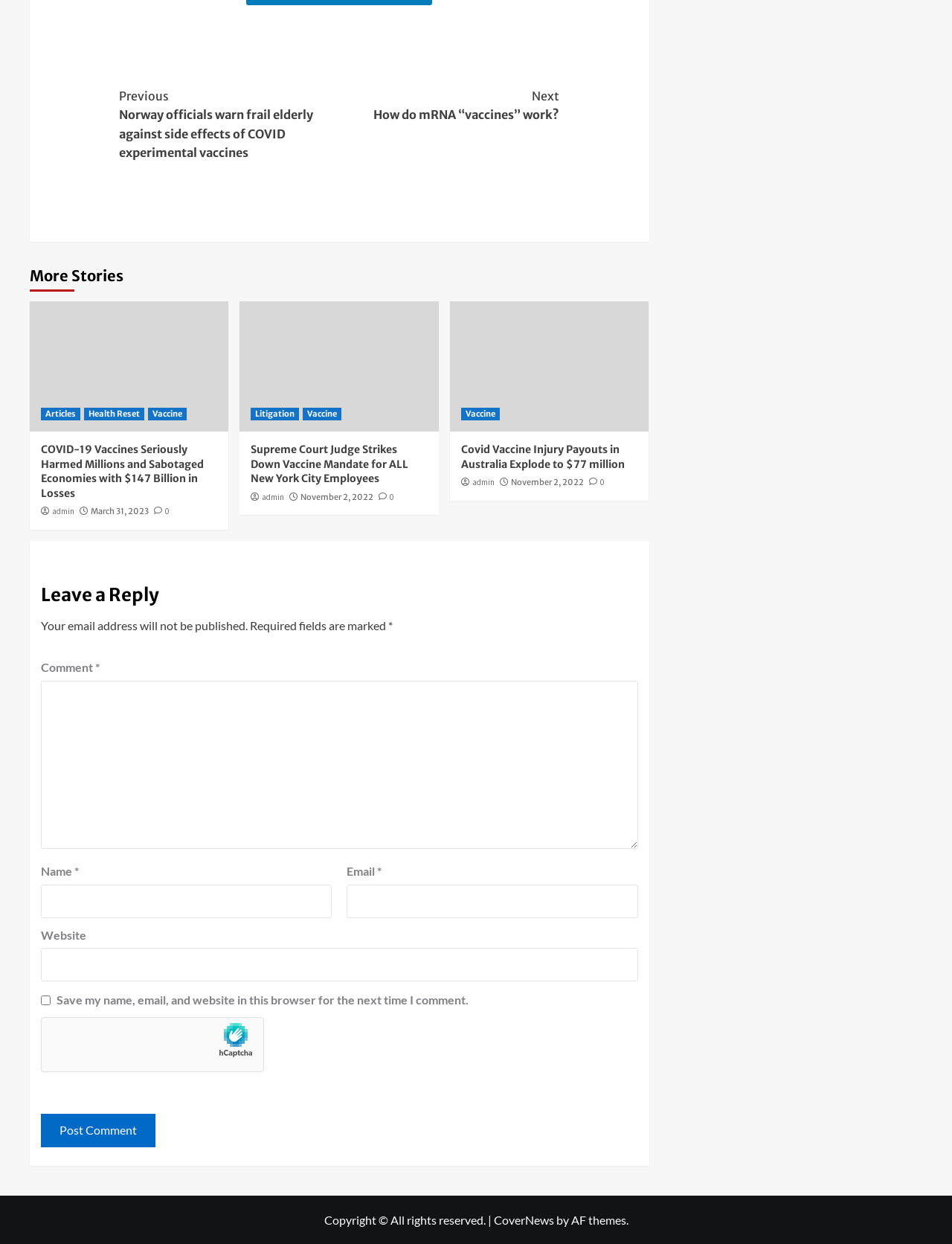Please identify the bounding box coordinates of the area that needs to be clicked to fulfill the following instruction: "Click on the 'Post Comment' button."

[0.043, 0.895, 0.163, 0.922]